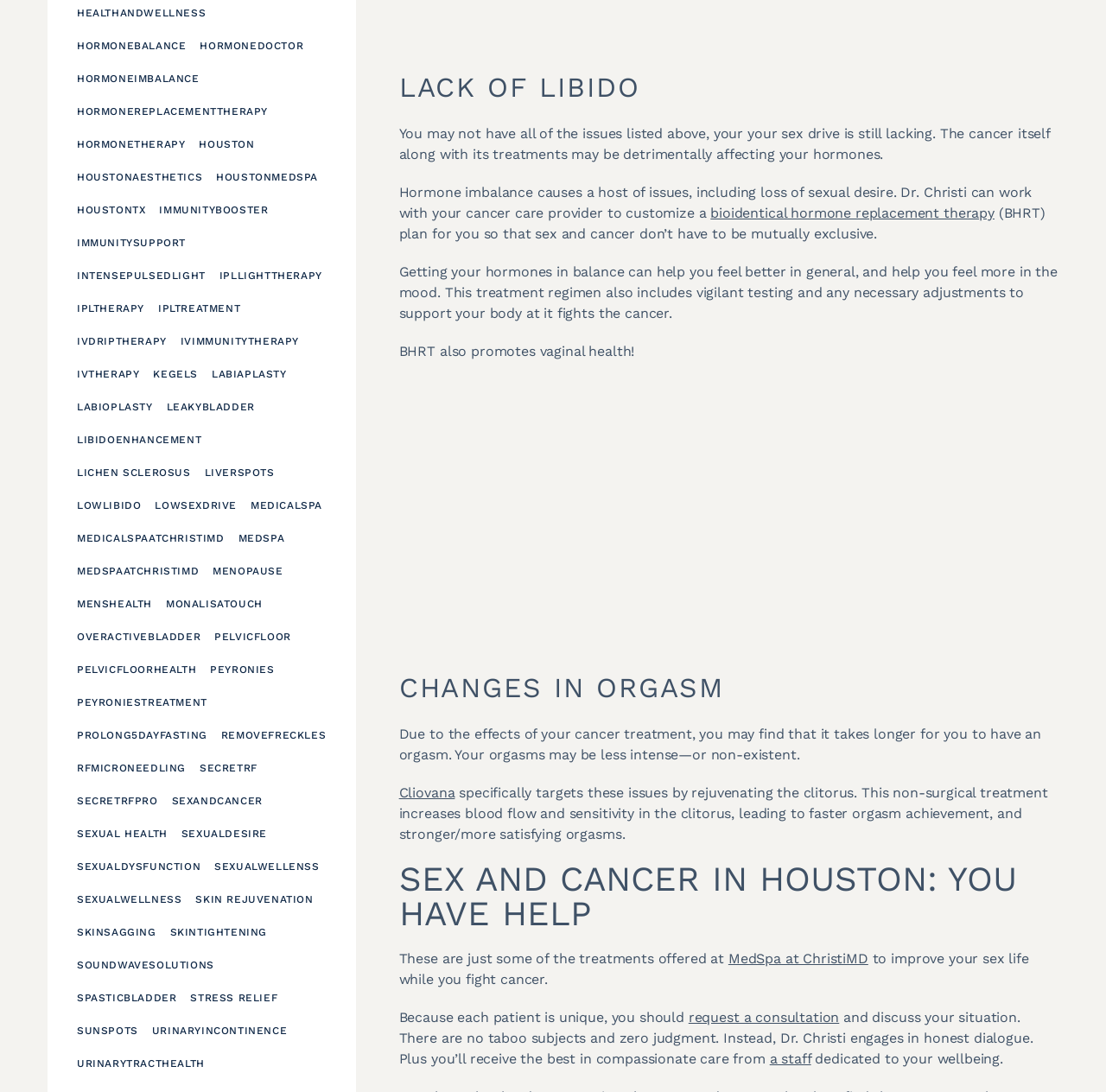Please reply with a single word or brief phrase to the question: 
What is the main topic of this webpage?

Sex and Cancer